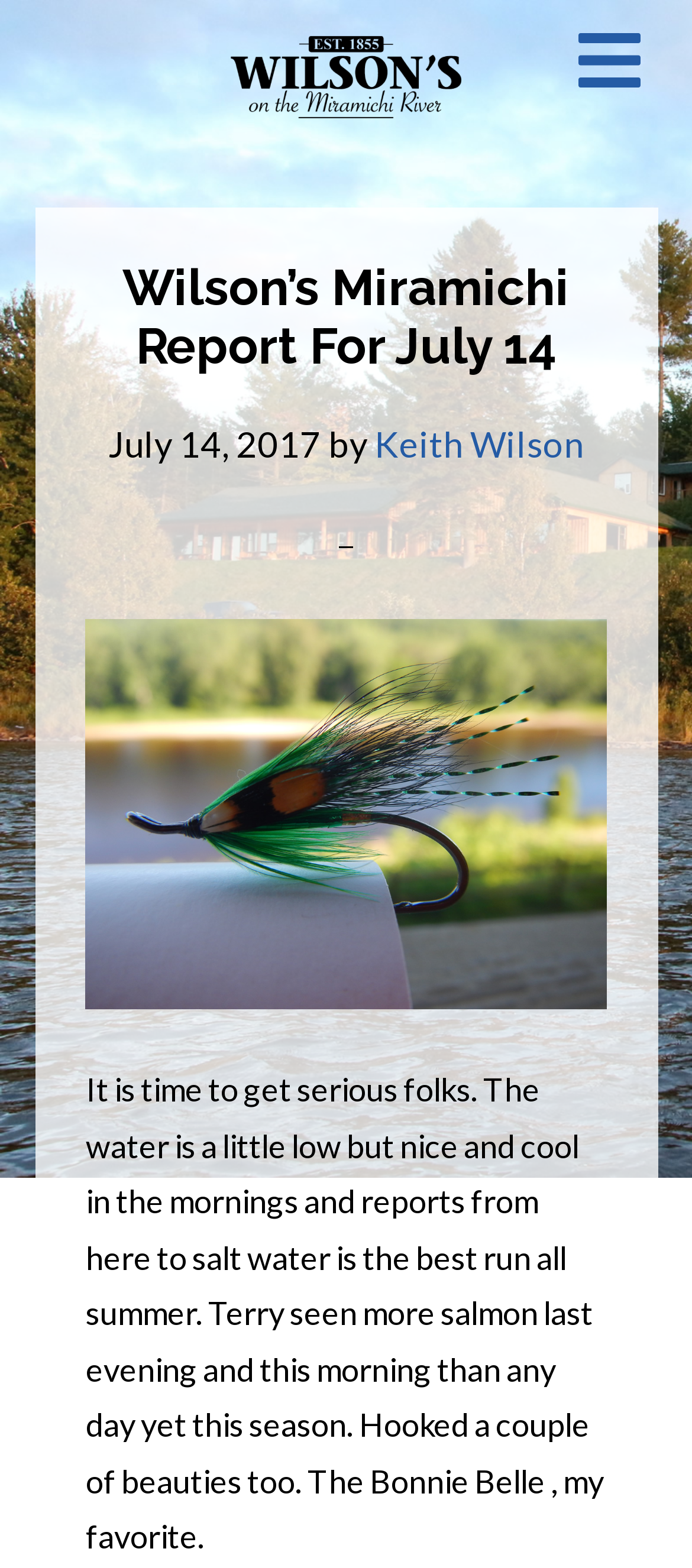What is the name of the boat mentioned in the report?
Please provide a single word or phrase in response based on the screenshot.

Bonnie Belle